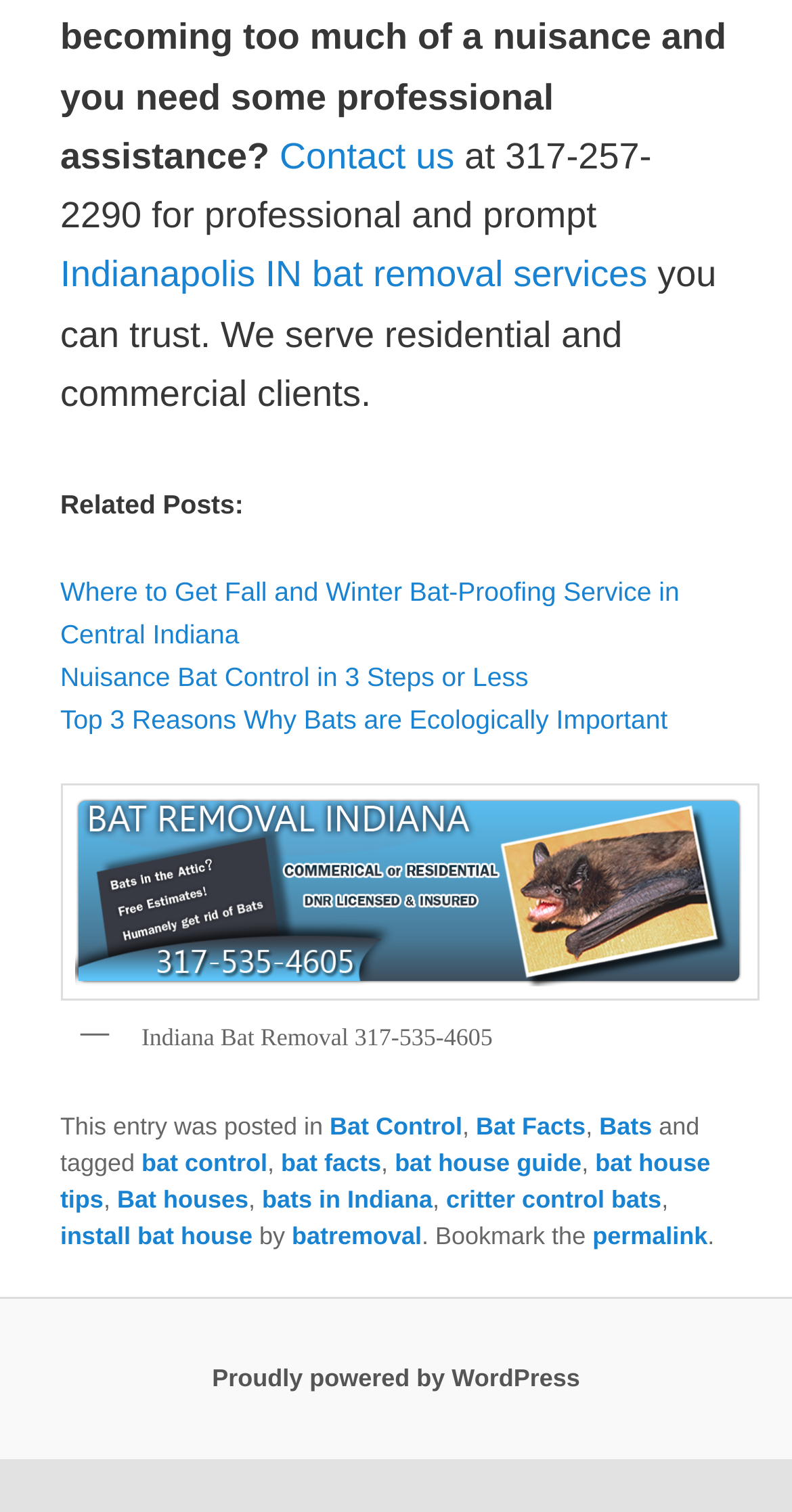Please provide a detailed answer to the question below by examining the image:
What is the topic of the related post 'Where to Get Fall and Winter Bat-Proofing Service in Central Indiana'?

I found the related post by looking at the link element with the OCR text 'Where to Get Fall and Winter Bat-Proofing Service in Central Indiana' and inferred the topic from the title.